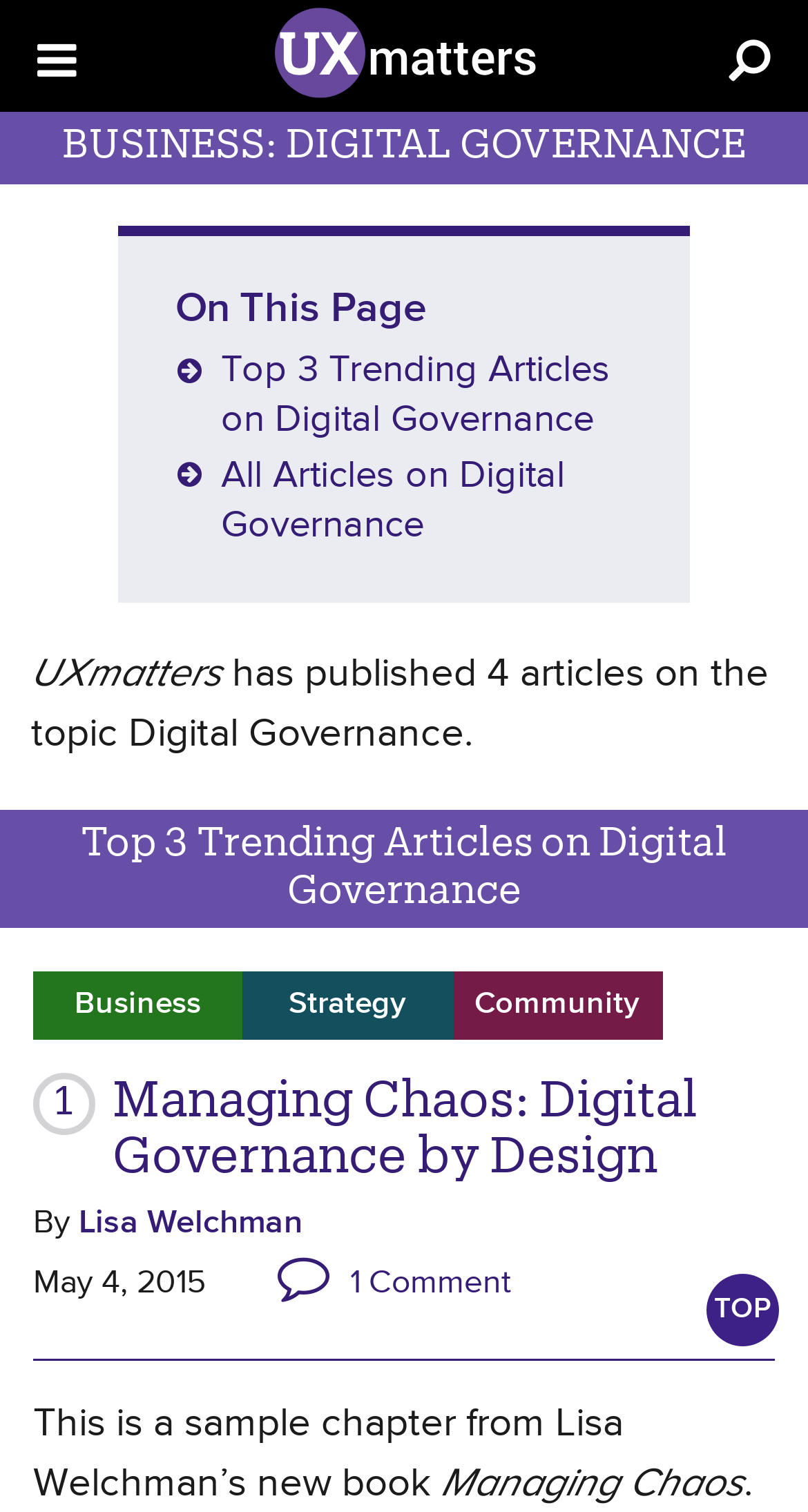Identify the bounding box coordinates of the region that needs to be clicked to carry out this instruction: "Read 'Interviews' section". Provide these coordinates as four float numbers ranging from 0 to 1, i.e., [left, top, right, bottom].

None